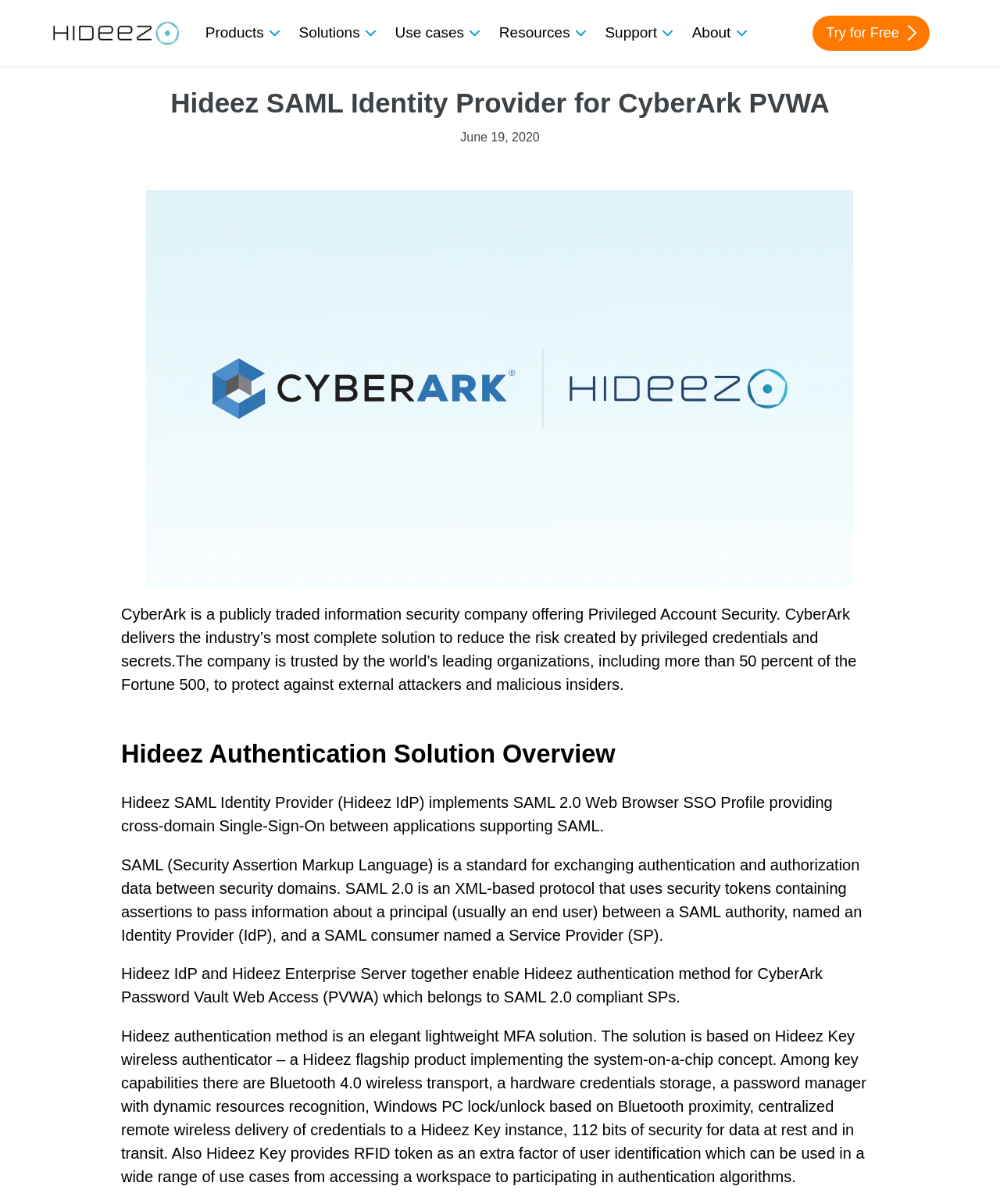Answer succinctly with a single word or phrase:
What is Hideez Key?

Wireless authenticator